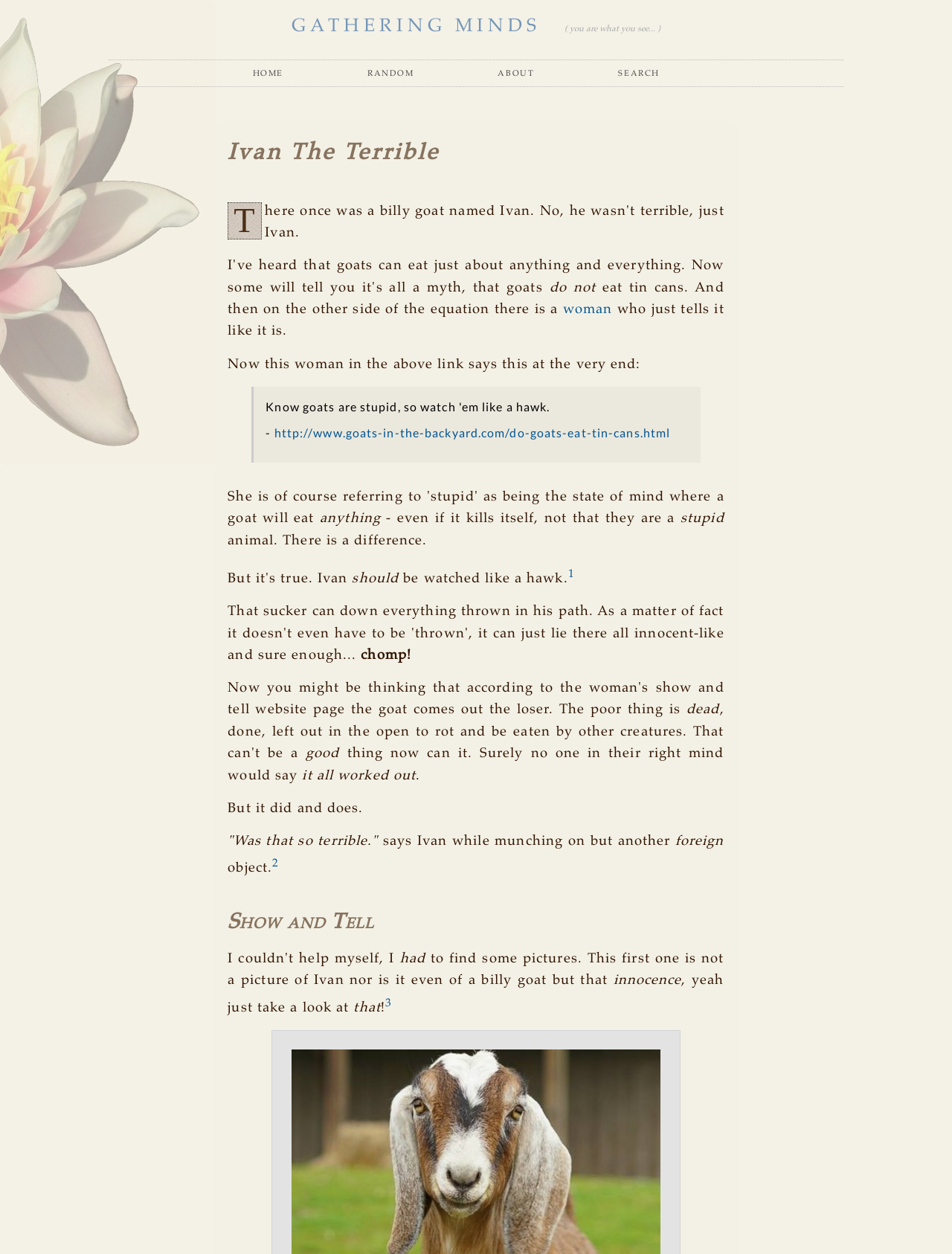What is the purpose of watching goats?
Using the image provided, answer with just one word or phrase.

to be watched like a hawk